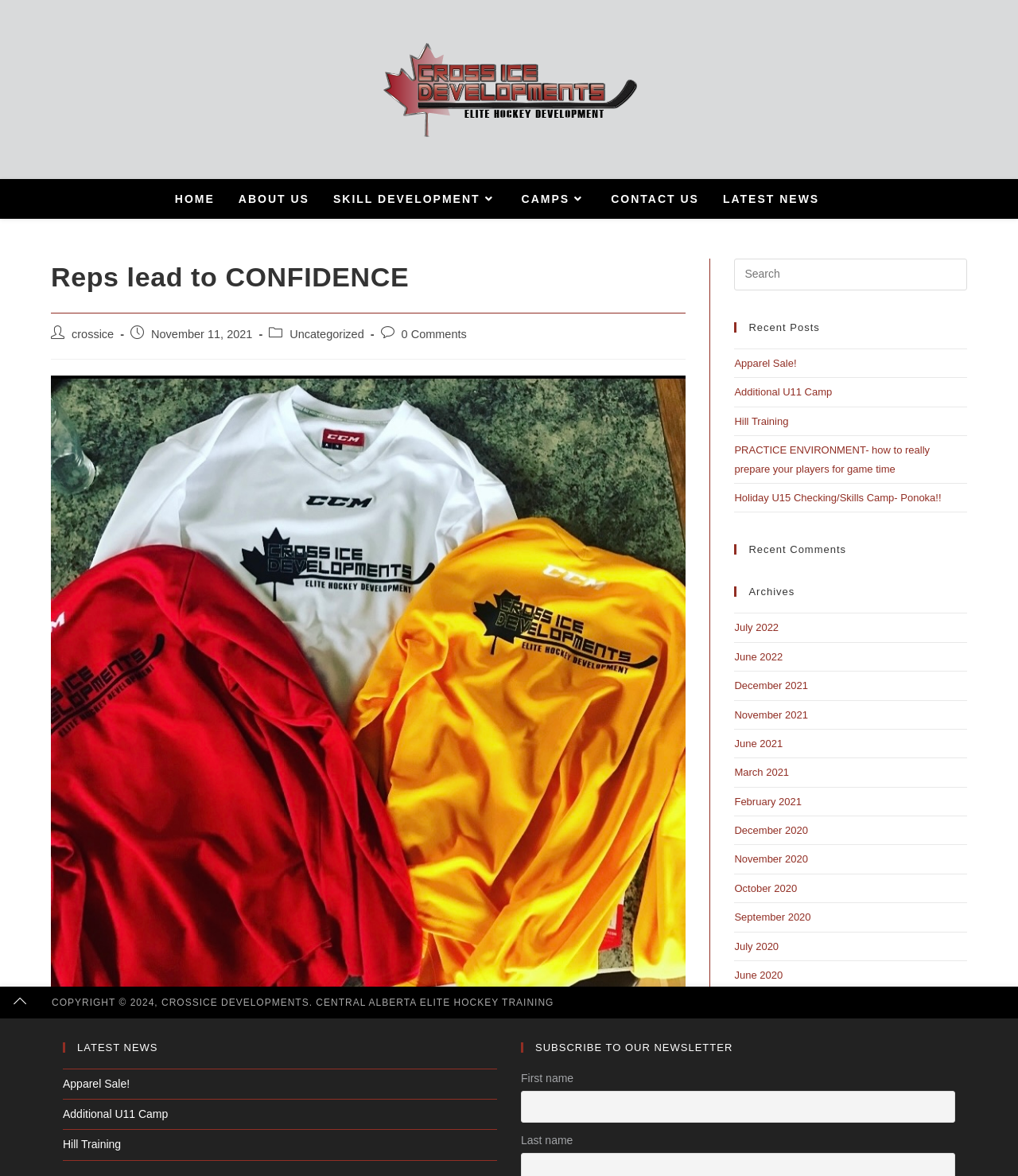What is the purpose of the search box?
Look at the image and respond with a one-word or short phrase answer.

Search this website